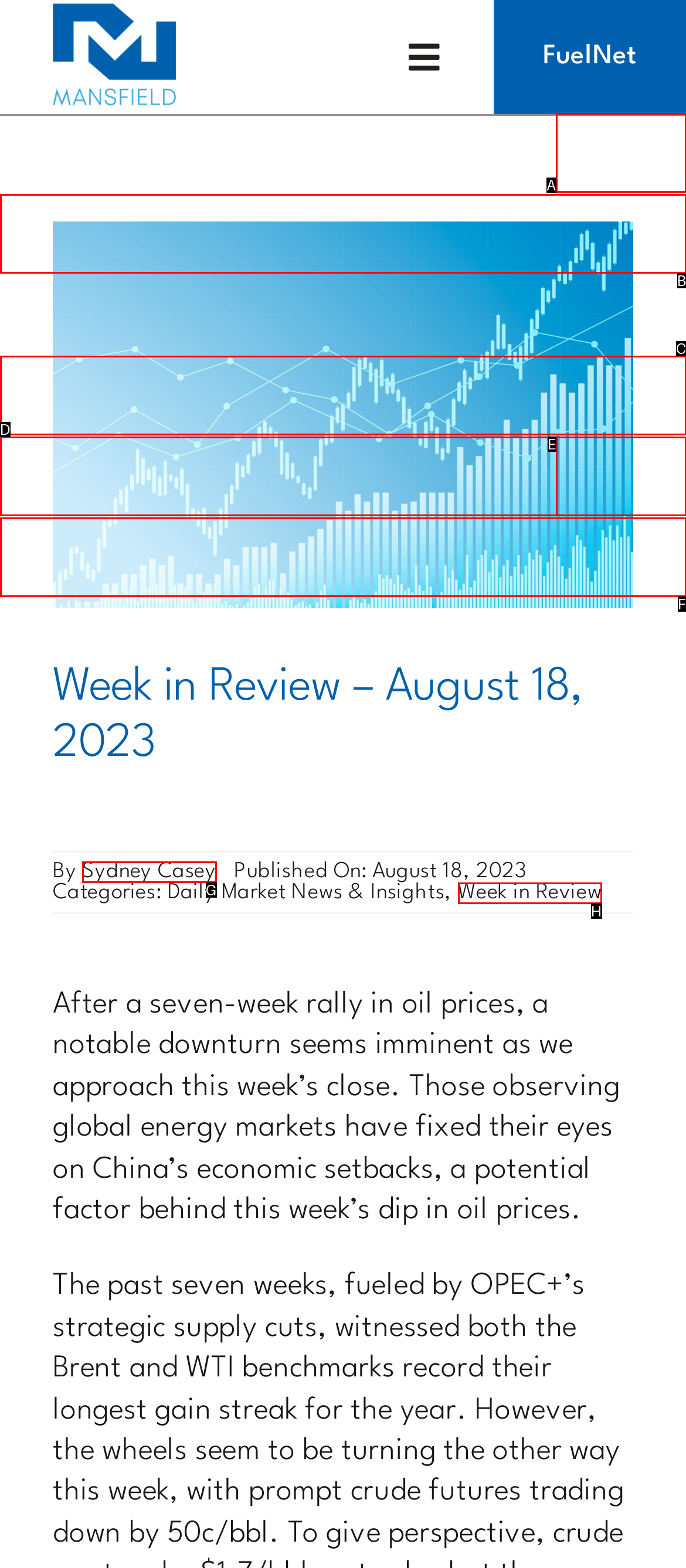Select the HTML element that best fits the description: Contact
Respond with the letter of the correct option from the choices given.

F